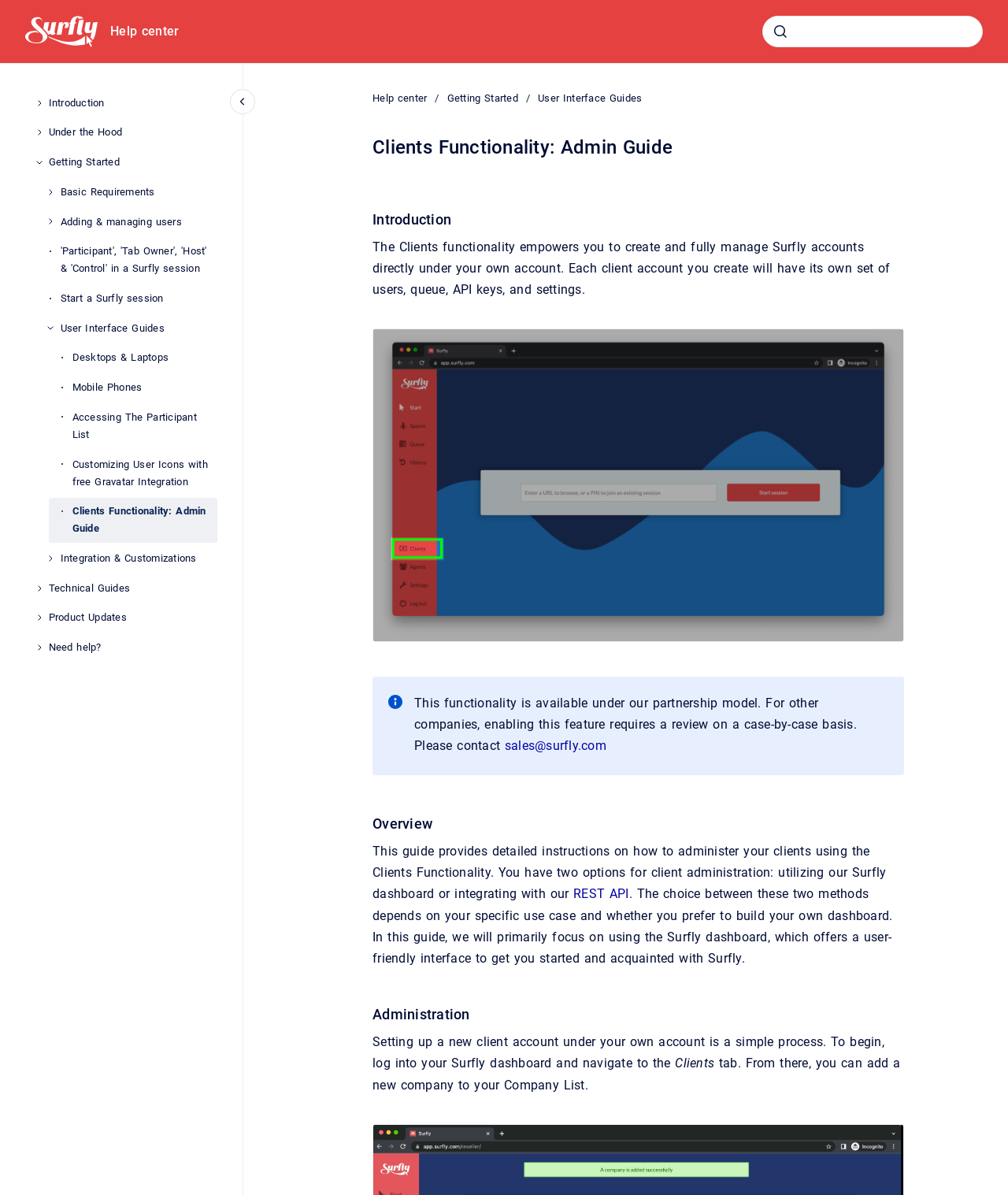Identify the bounding box for the UI element described as: "Open". Ensure the coordinates are four float numbers between 0 and 1, formatted as [left, top, right, bottom].

[0.875, 0.278, 0.894, 0.293]